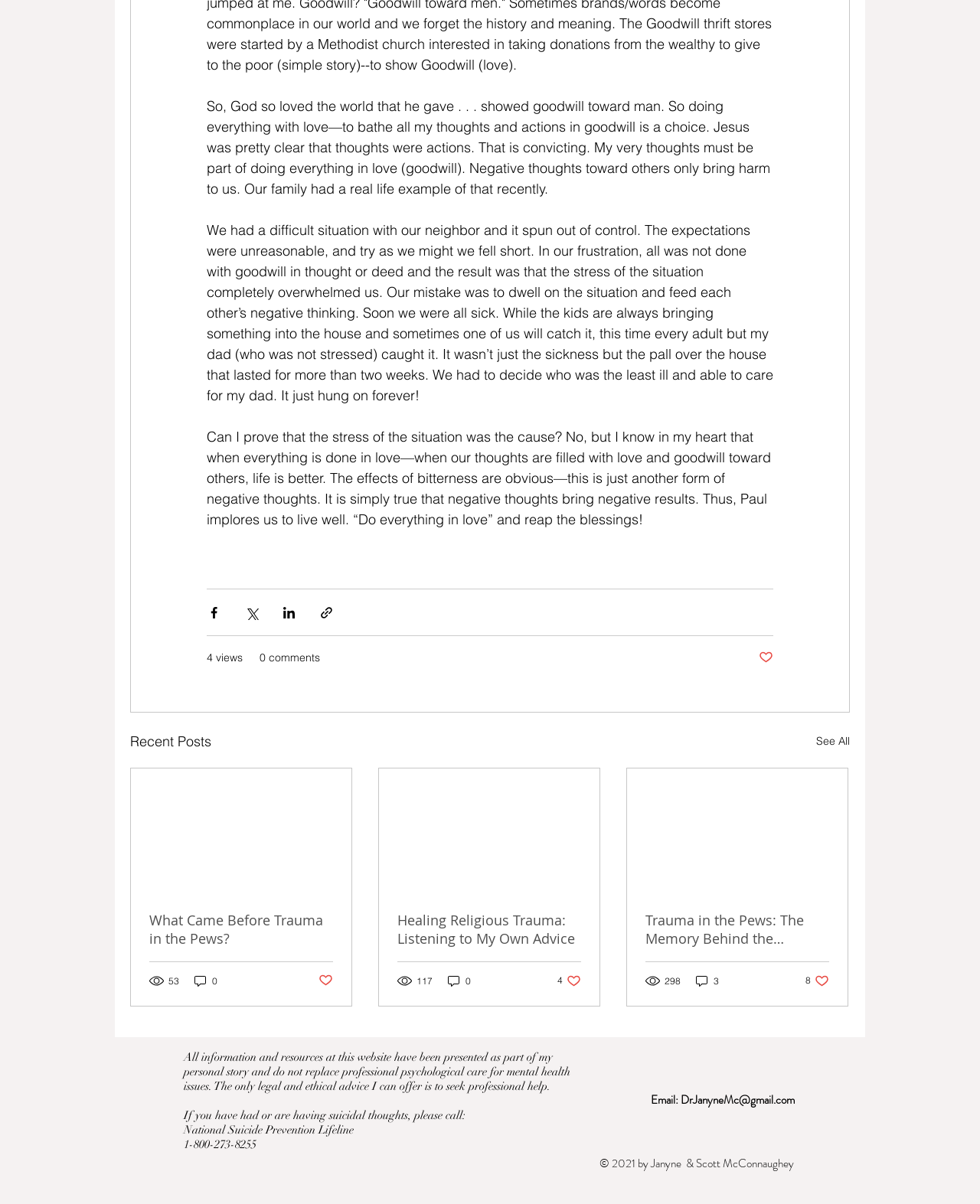Given the webpage screenshot, identify the bounding box of the UI element that matches this description: "0 comments".

[0.265, 0.54, 0.327, 0.553]